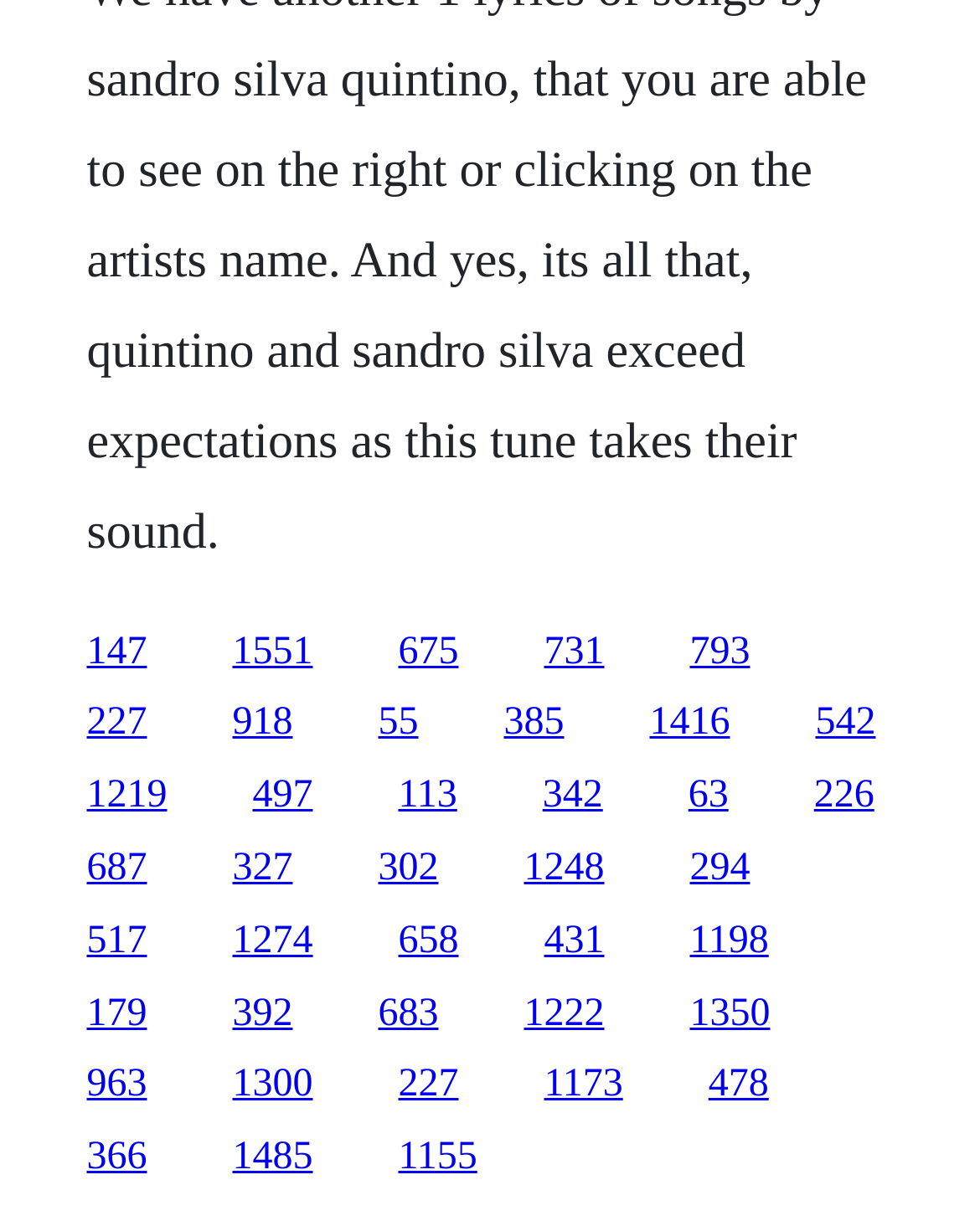Please respond to the question with a concise word or phrase:
How many links are on the webpage?

50